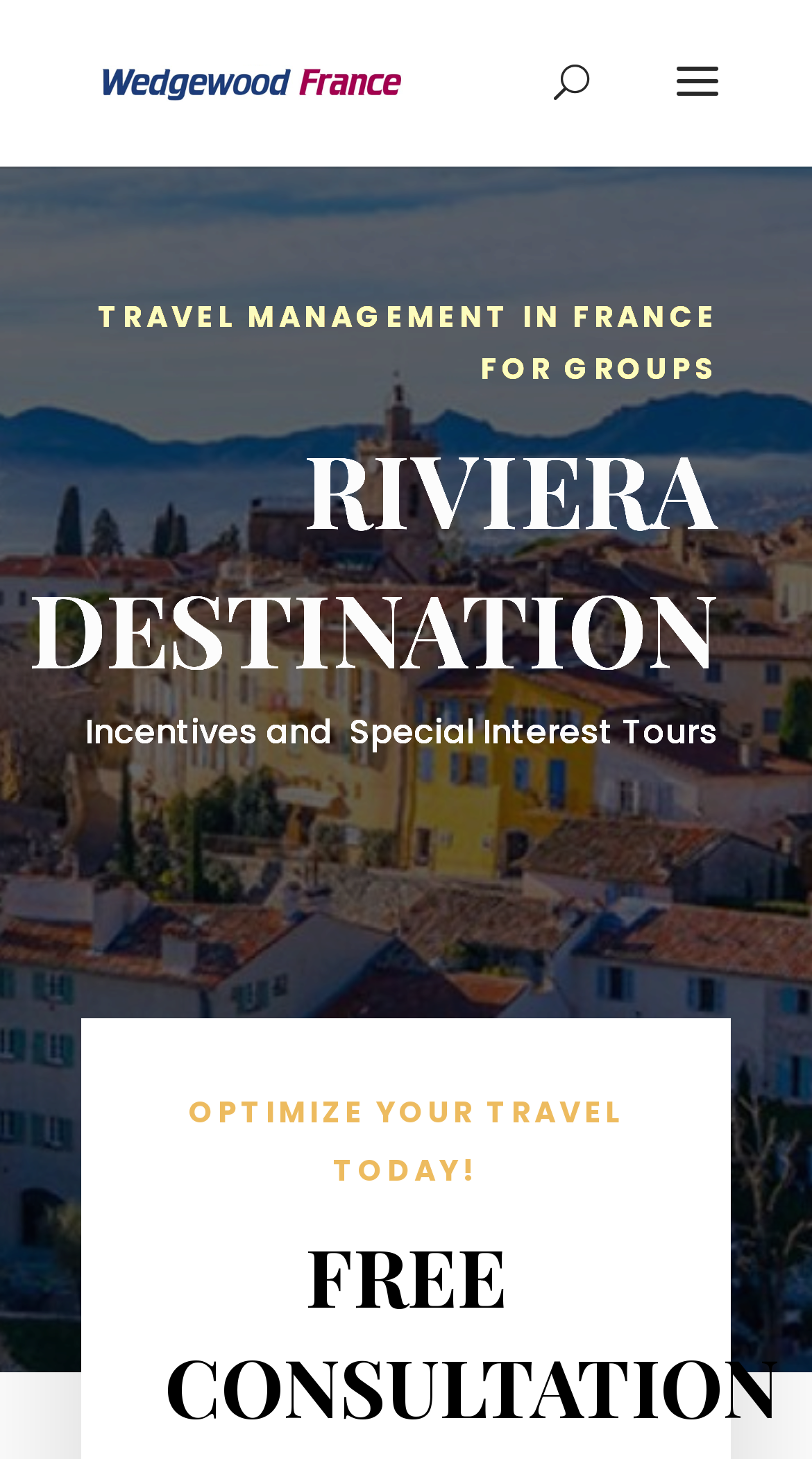Consider the image and give a detailed and elaborate answer to the question: 
What type of management does the website offer?

The website offers travel management services, specifically for groups, as indicated by the heading 'TRAVEL MANAGEMENT IN FRANCE FOR GROUPS'.